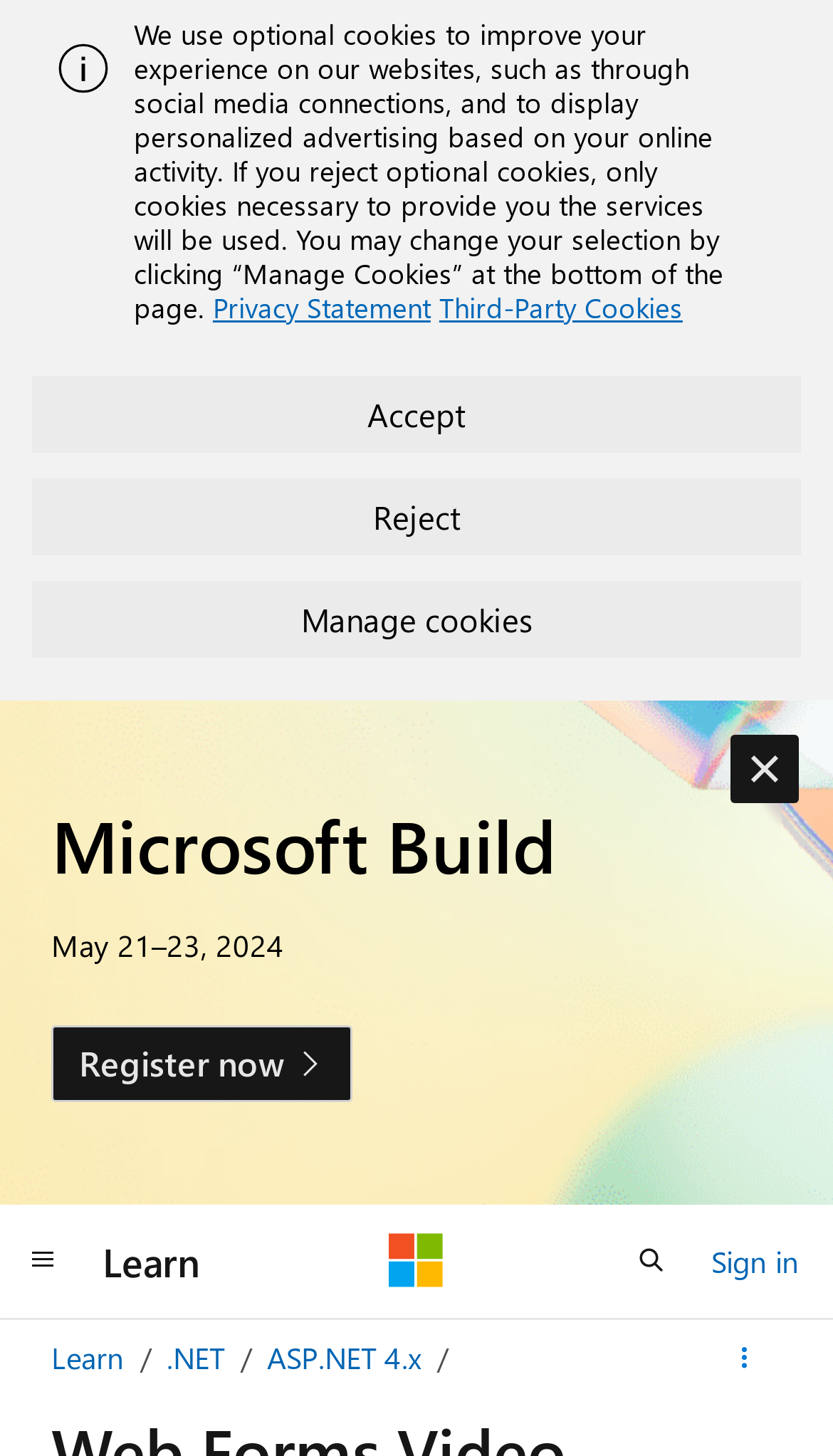Analyze and describe the webpage in a detailed narrative.

This webpage is about Web Forms Video Training from Pluralsight, specifically focused on ASP.NET Web Forms development. 

At the top of the page, there is an alert section that takes up almost the entire width, with an image on the left side. Below the image, there is a static text describing the use of optional cookies, followed by three links: "Privacy Statement", "Third-Party Cookies", and three buttons: "Accept", "Reject", and "Manage cookies". 

Further down, there is a heading "Microsoft Build" with a date "May 21–23, 2024" below it. Next to the date, there is a link "Register now". 

On the top-right corner, there is a button "Dismiss alert". On the bottom-left corner, there are several navigation links and buttons, including "Global navigation", "Learn", "Microsoft", "Open search", and "Sign in". 

Below these navigation links, there are three more links: "Learn", ".NET", and "ASP.NET 4.x". On the bottom-right corner, there is a details section with a disclosure triangle labeled "More actions".